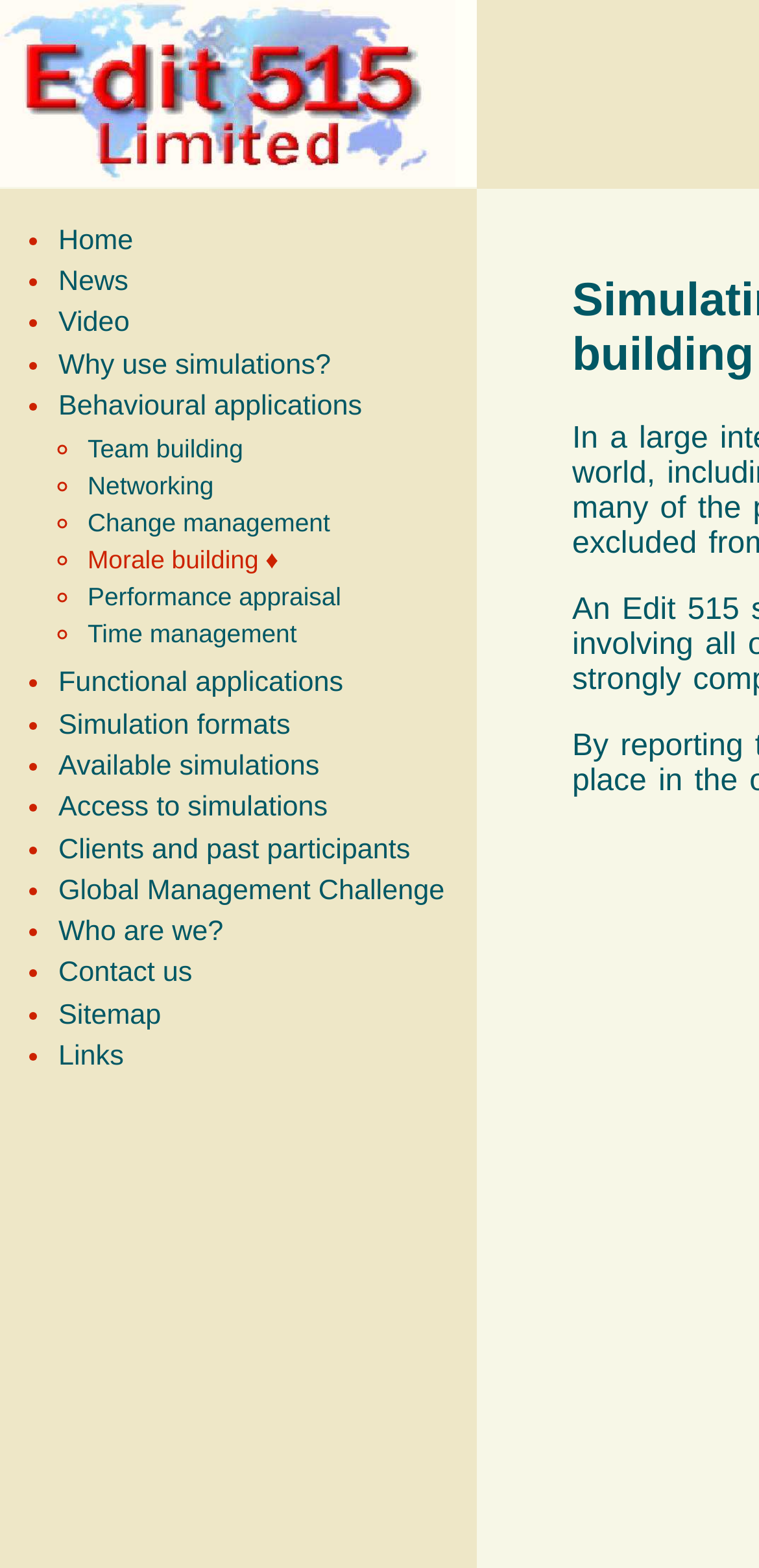What type of marker is used for the sub-menu items?
Based on the screenshot, answer the question with a single word or phrase.

◦